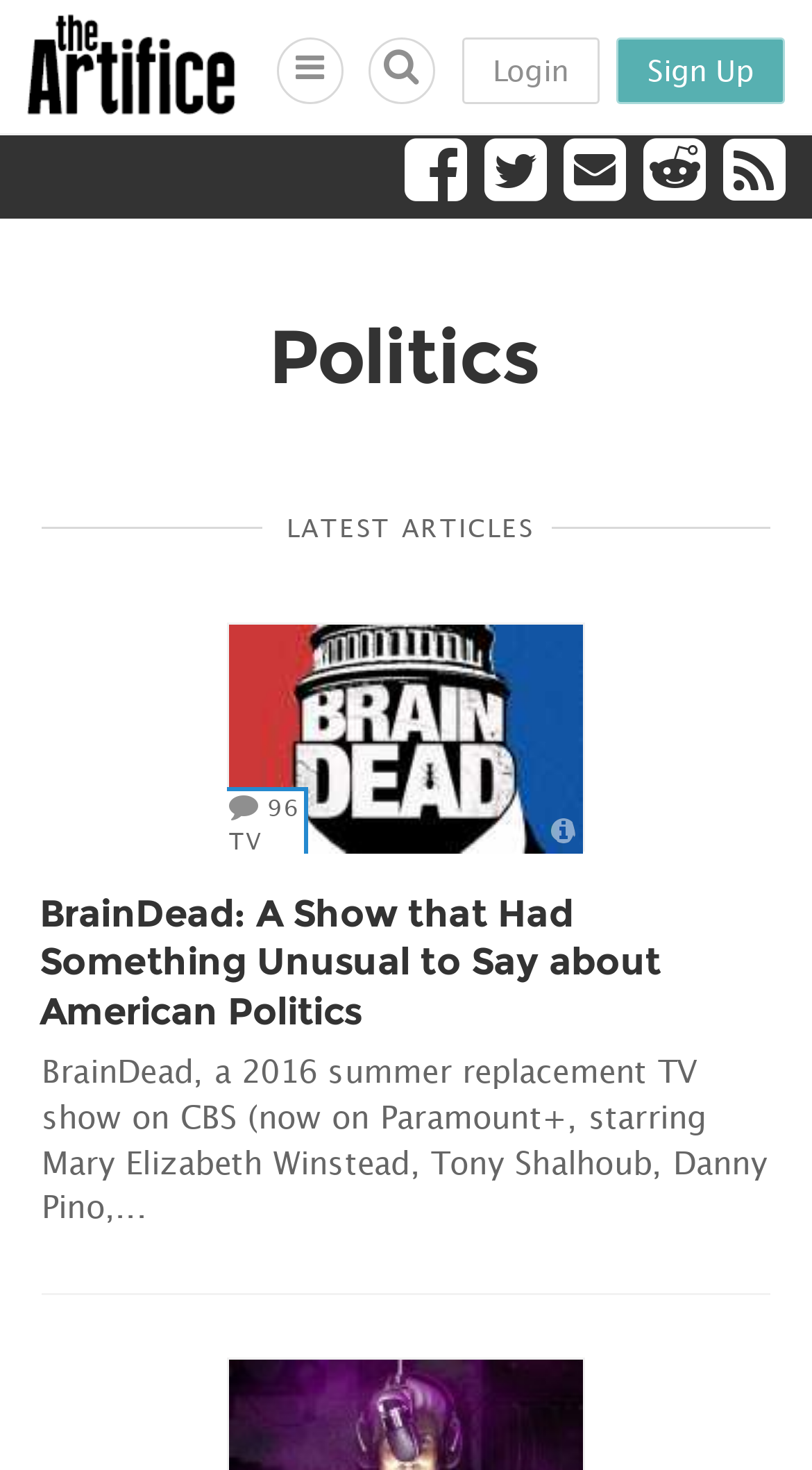Give a concise answer using only one word or phrase for this question:
How many social media links are there?

5